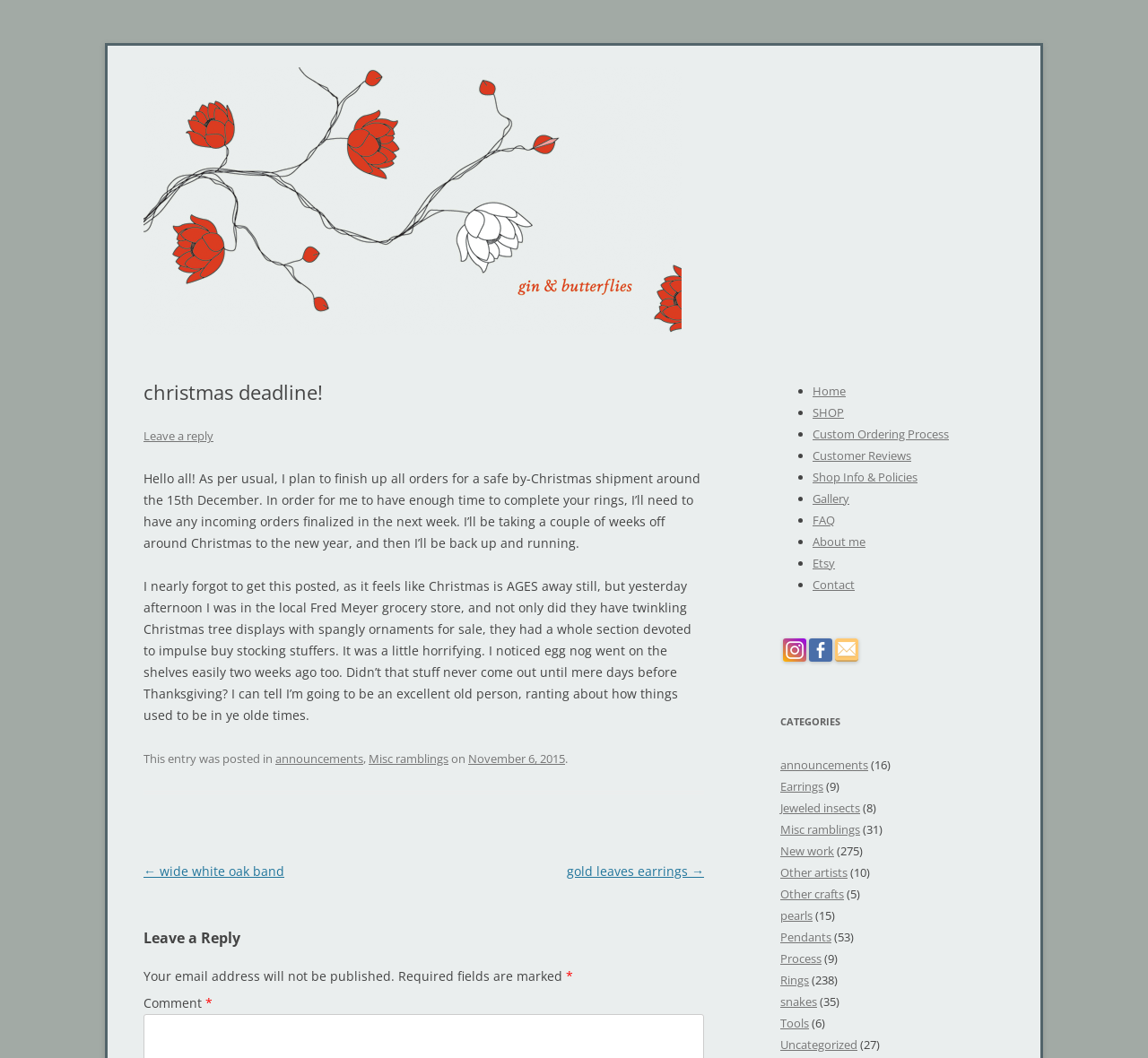What is the name of the jewelry store?
Please answer the question with a detailed and comprehensive explanation.

The name of the jewelry store can be found in the heading element at the top of the webpage, which reads 'Gin and Butterflies'. This is also the title of the webpage, indicating that it is the main identifier of the store.